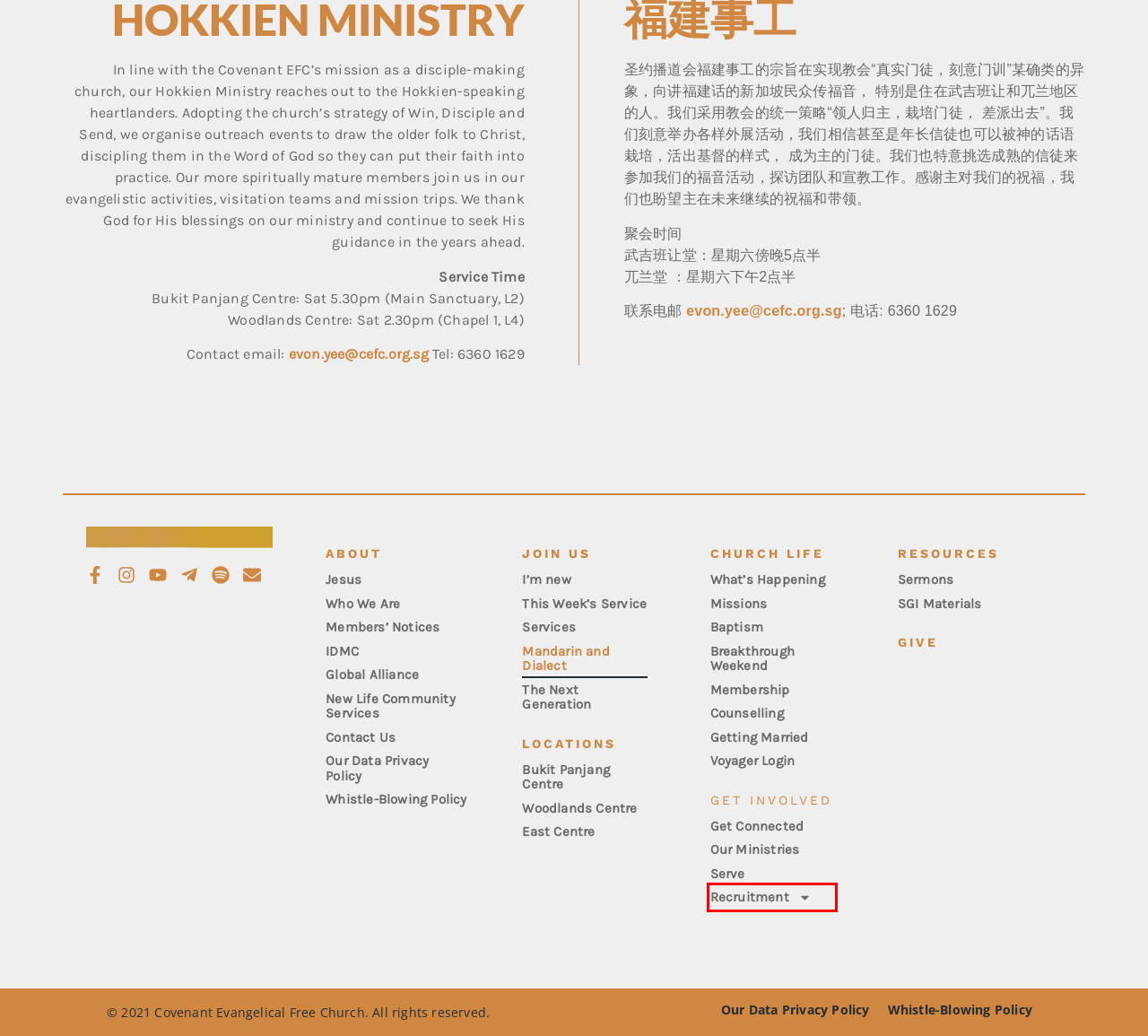View the screenshot of the webpage containing a red bounding box around a UI element. Select the most fitting webpage description for the new page shown after the element in the red bounding box is clicked. Here are the candidates:
A. Get Connected — Covenant Evangelical Free Church
B. Intentional Disciplemaking Church
C. Breakthrough Weekend — Covenant Evangelical Free Church
D. Recruitment — Covenant Evangelical Free Church
E. This Week's Service — Covenant Evangelical Free Church
F. Woodlands Centre — Covenant Evangelical Free Church
G. Contact Us — Covenant Evangelical Free Church
H. East Centre — Covenant Evangelical Free Church

D